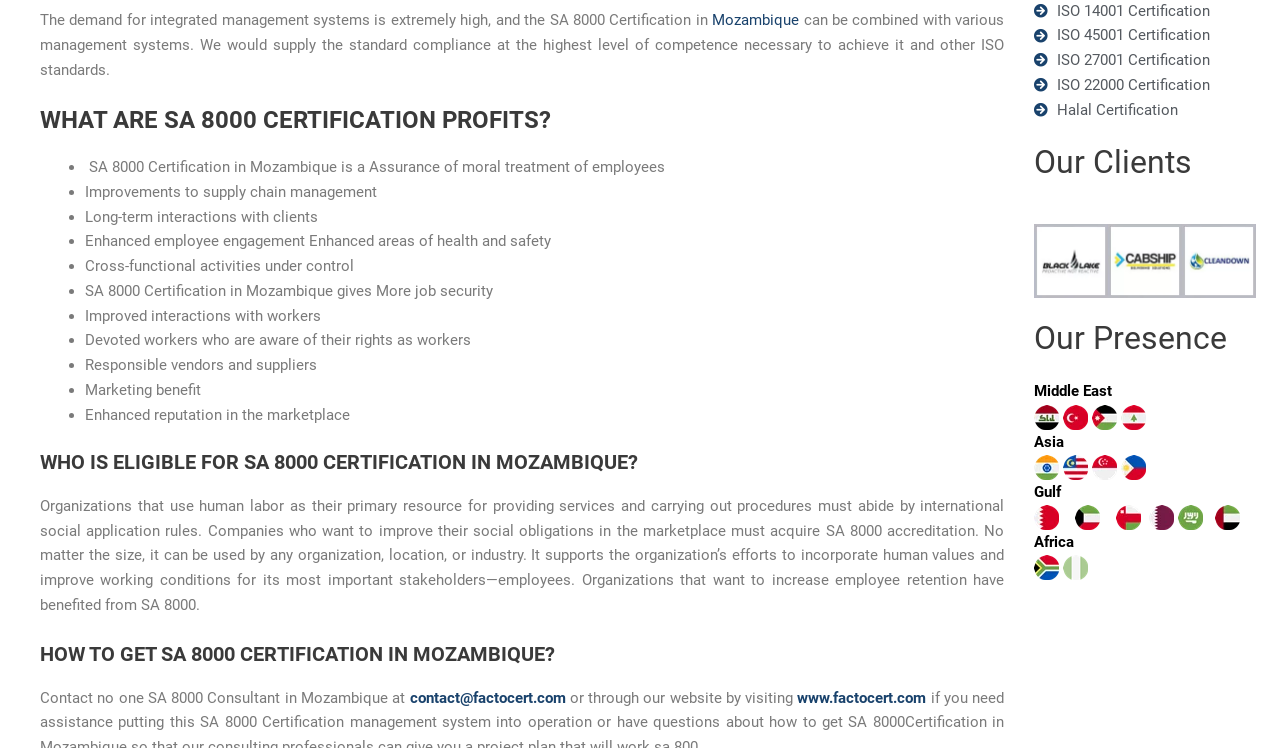Given the description of the UI element: "www.factocert.com", predict the bounding box coordinates in the form of [left, top, right, bottom], with each value being a float between 0 and 1.

[0.623, 0.921, 0.724, 0.945]